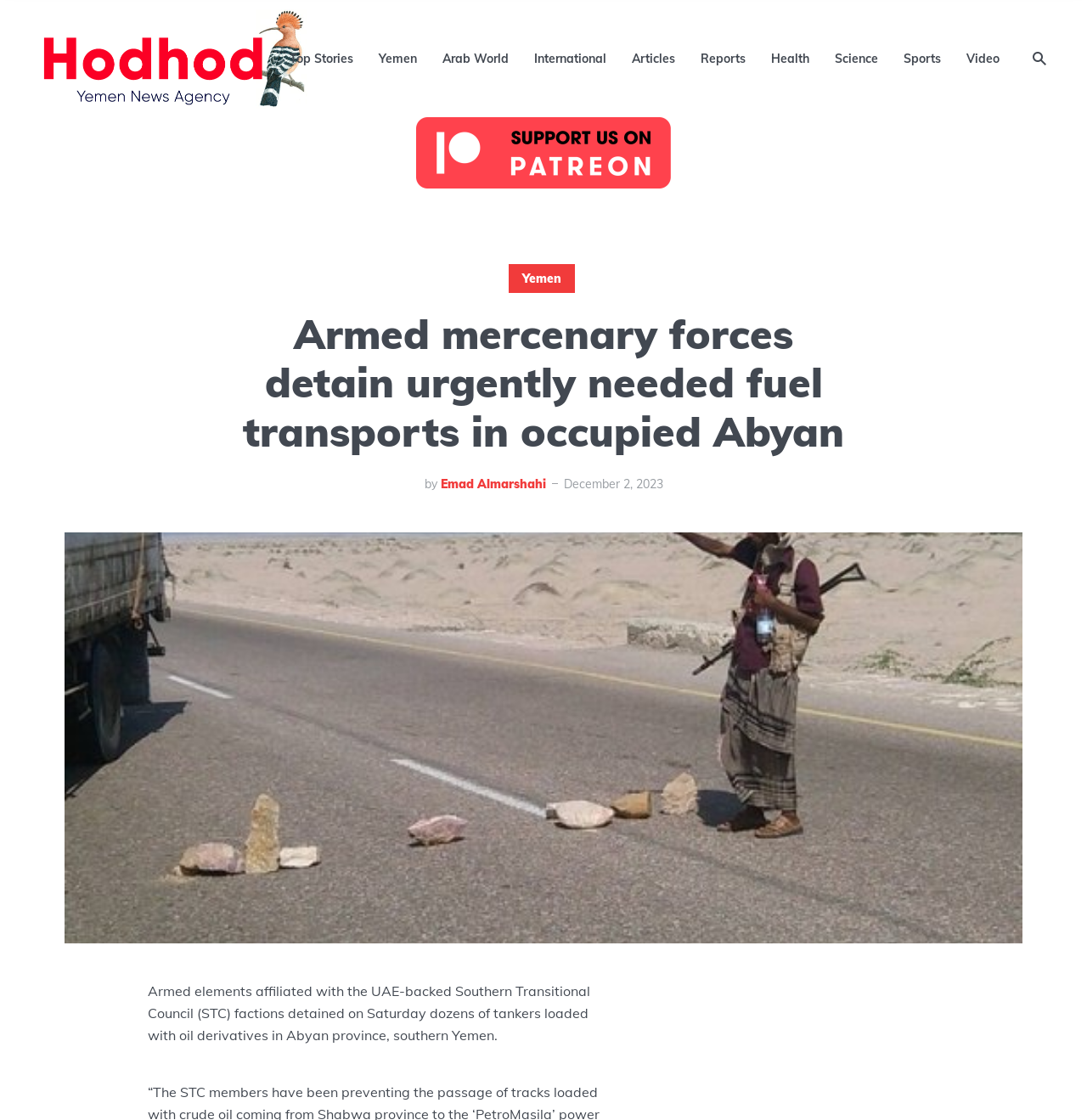Who is the author of the article?
Provide a thorough and detailed answer to the question.

I found the author's name by looking at the text below the article title, which says 'by Emad Almarshahi'. This indicates that Emad Almarshahi is the author of the article.